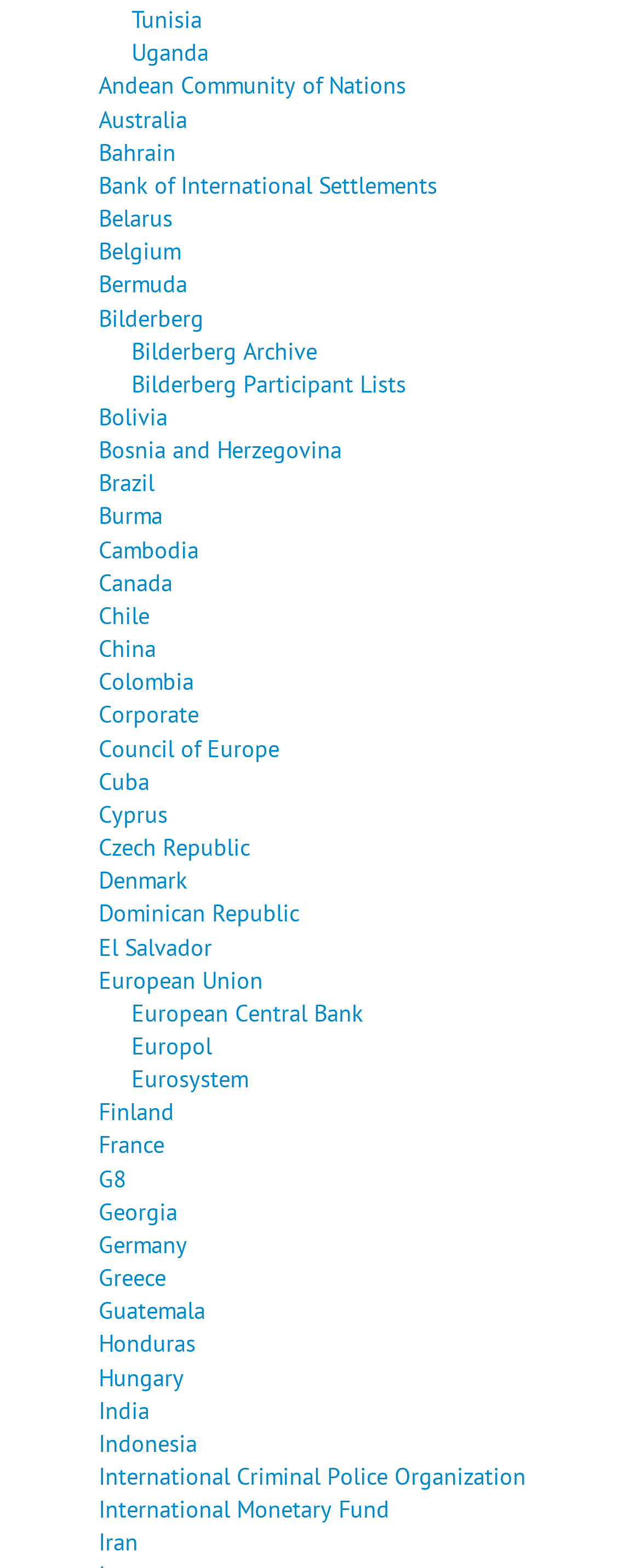Please provide a brief answer to the following inquiry using a single word or phrase:
What is the first country listed on this webpage?

Tunisia